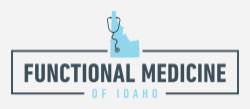Based on the image, provide a detailed and complete answer to the question: 
Where is the practice located?

The logo of 'Functional Medicine of Idaho' is analyzed, and it is observed that the text 'OF IDAHO' is located at the bottom of the logo, clearly identifying the practice's location, which is the state of Idaho.